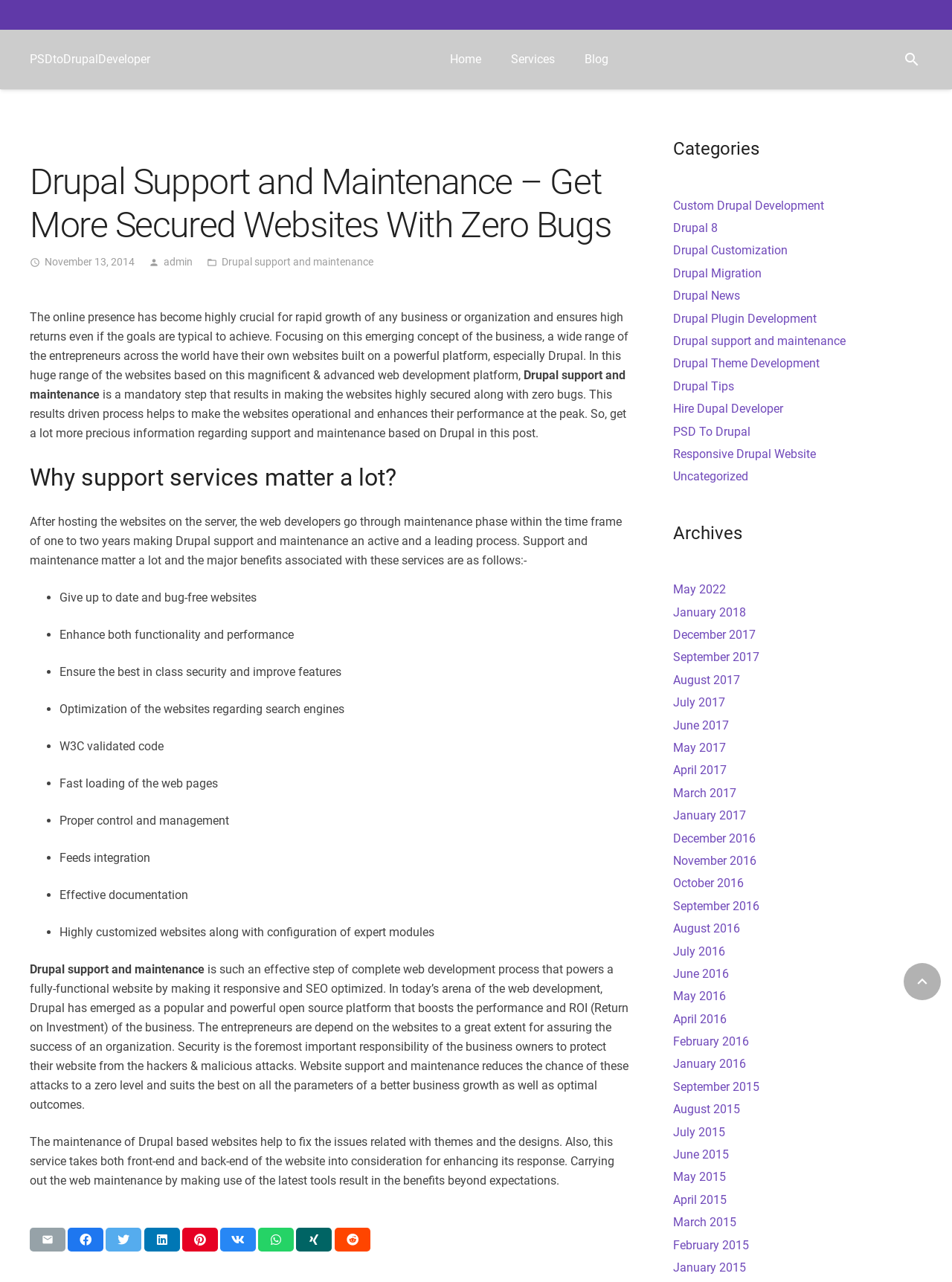Please identify the bounding box coordinates of the clickable area that will allow you to execute the instruction: "View the 'Immigration Test' service".

None